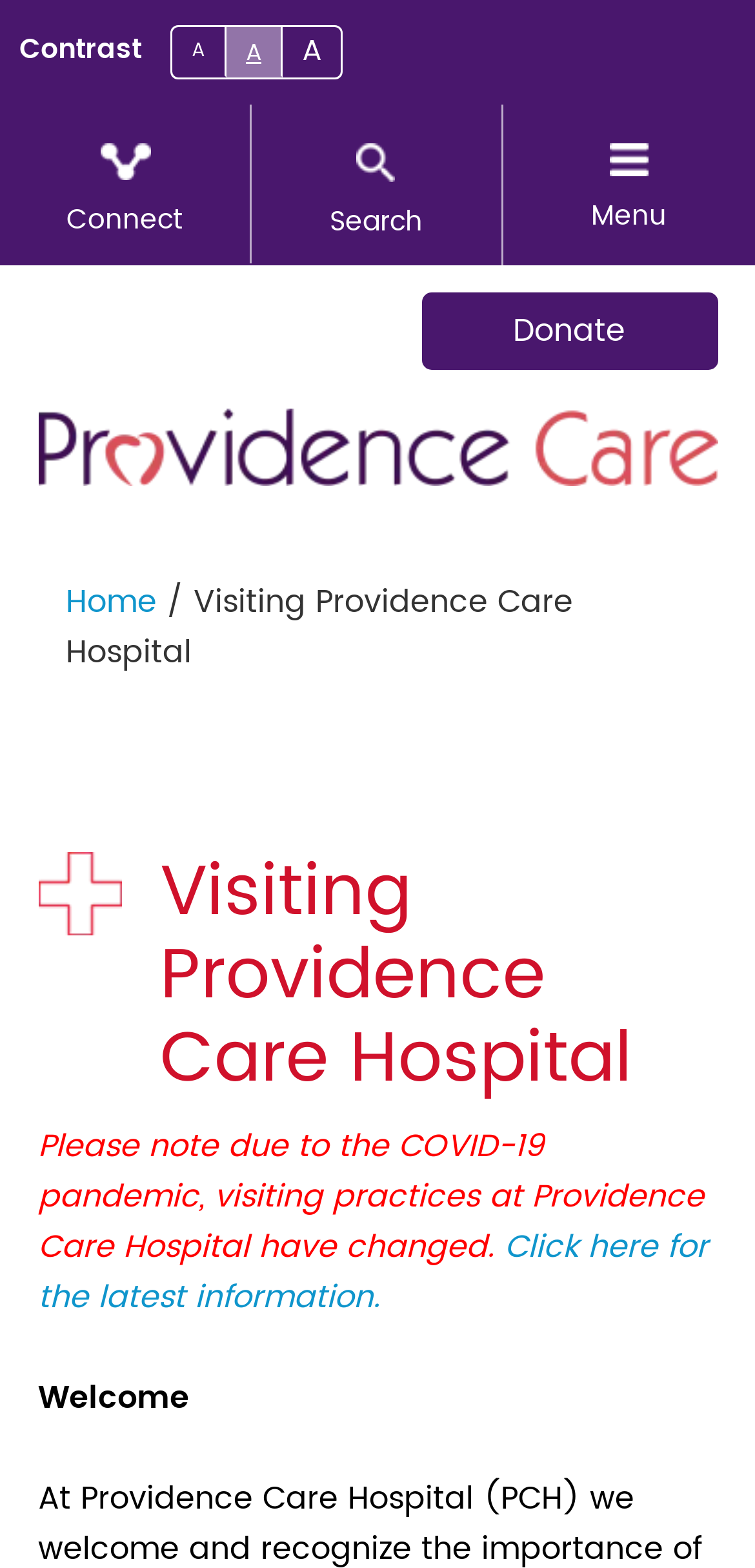Please identify the bounding box coordinates of the area that needs to be clicked to fulfill the following instruction: "Get the latest COVID-19 information."

[0.05, 0.78, 0.937, 0.844]